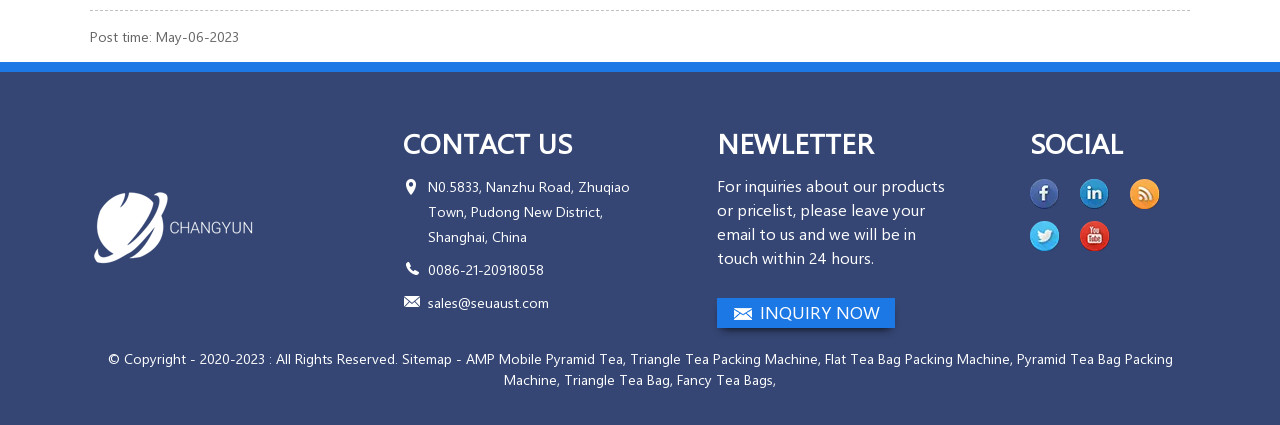Please provide a comprehensive response to the question based on the details in the image: How many social media links are there?

I counted the number of link elements with image elements as children, which are located at the coordinates [0.805, 0.422, 0.828, 0.492], [0.844, 0.422, 0.867, 0.492], [0.883, 0.422, 0.906, 0.492], [0.805, 0.521, 0.828, 0.591], [0.844, 0.521, 0.867, 0.591], and [0.883, 0.521, 0.906, 0.591]. These are likely social media links.